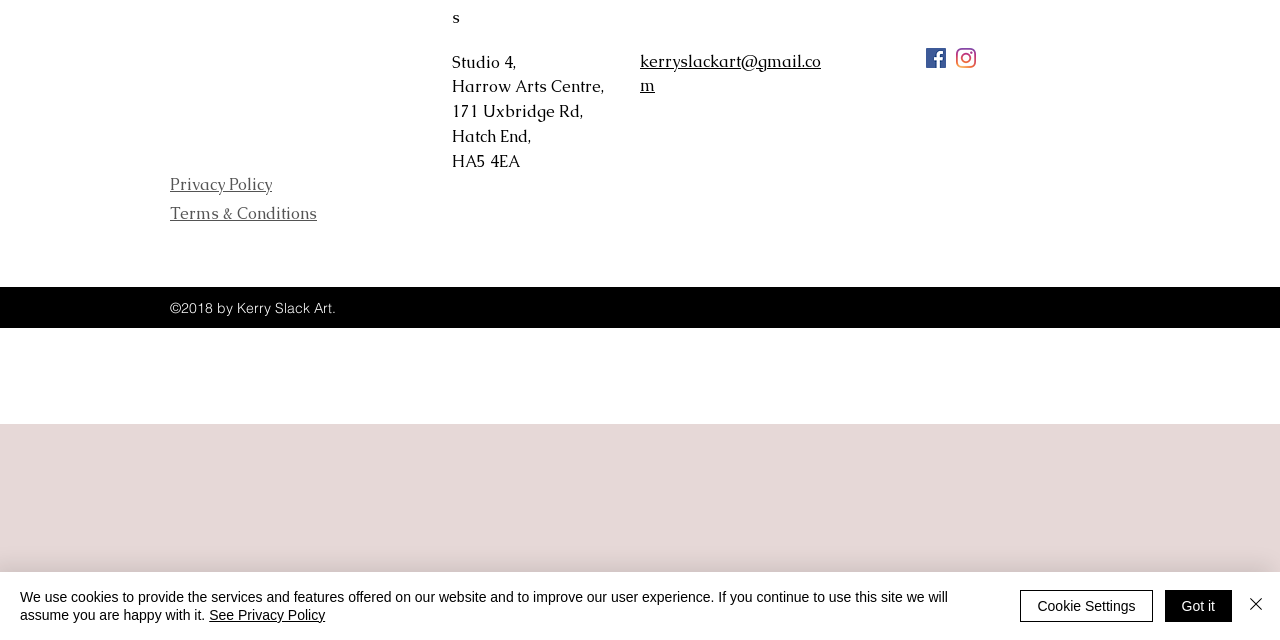Provide the bounding box coordinates of the HTML element described by the text: "Cookie Settings".

[0.797, 0.922, 0.9, 0.972]